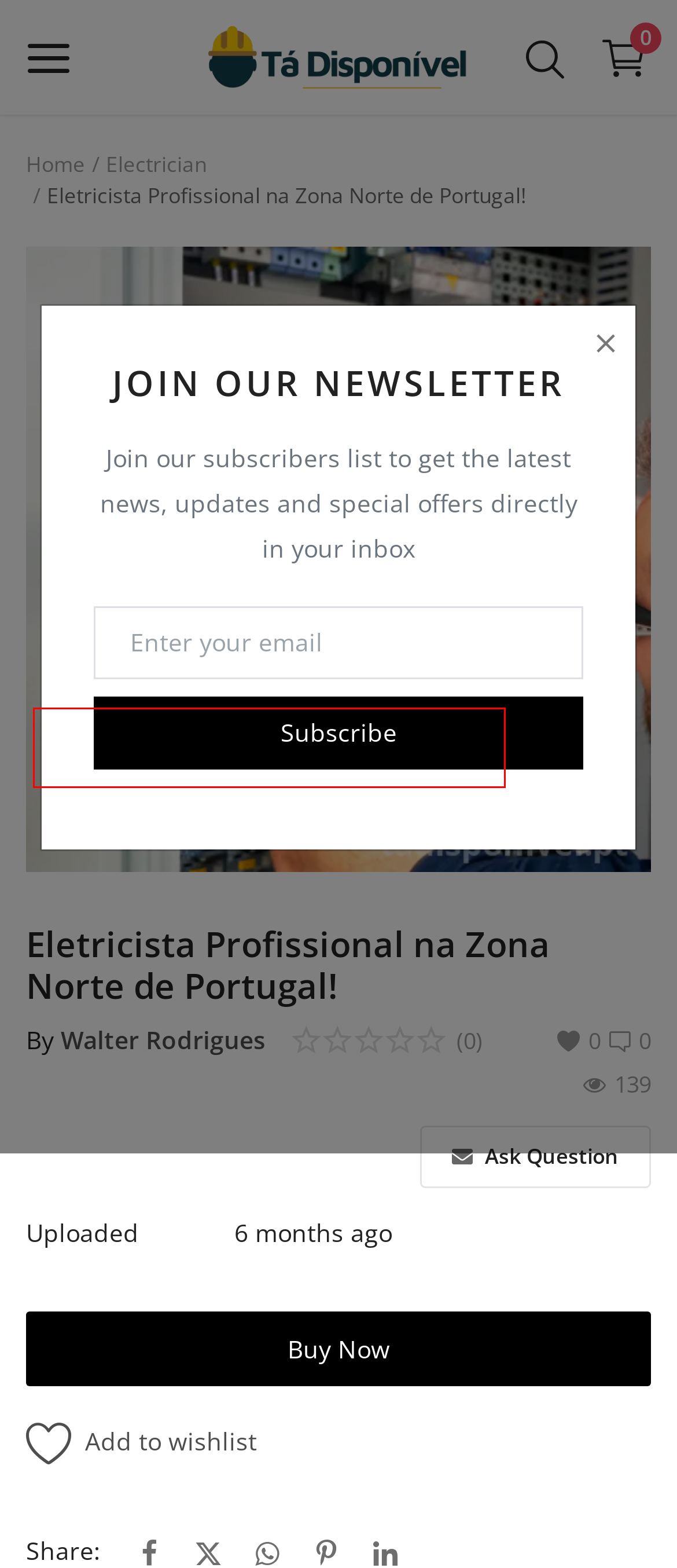Examine the screenshot of a webpage with a red bounding box around a UI element. Select the most accurate webpage description that corresponds to the new page after clicking the highlighted element. Here are the choices:
A. Walter Rodrigues -
B. Register -
C. Terms & Conditions -
D. Shopping Cart -
E. Wishlist -
F. Blog -
G. Home -
H. Contact -

F